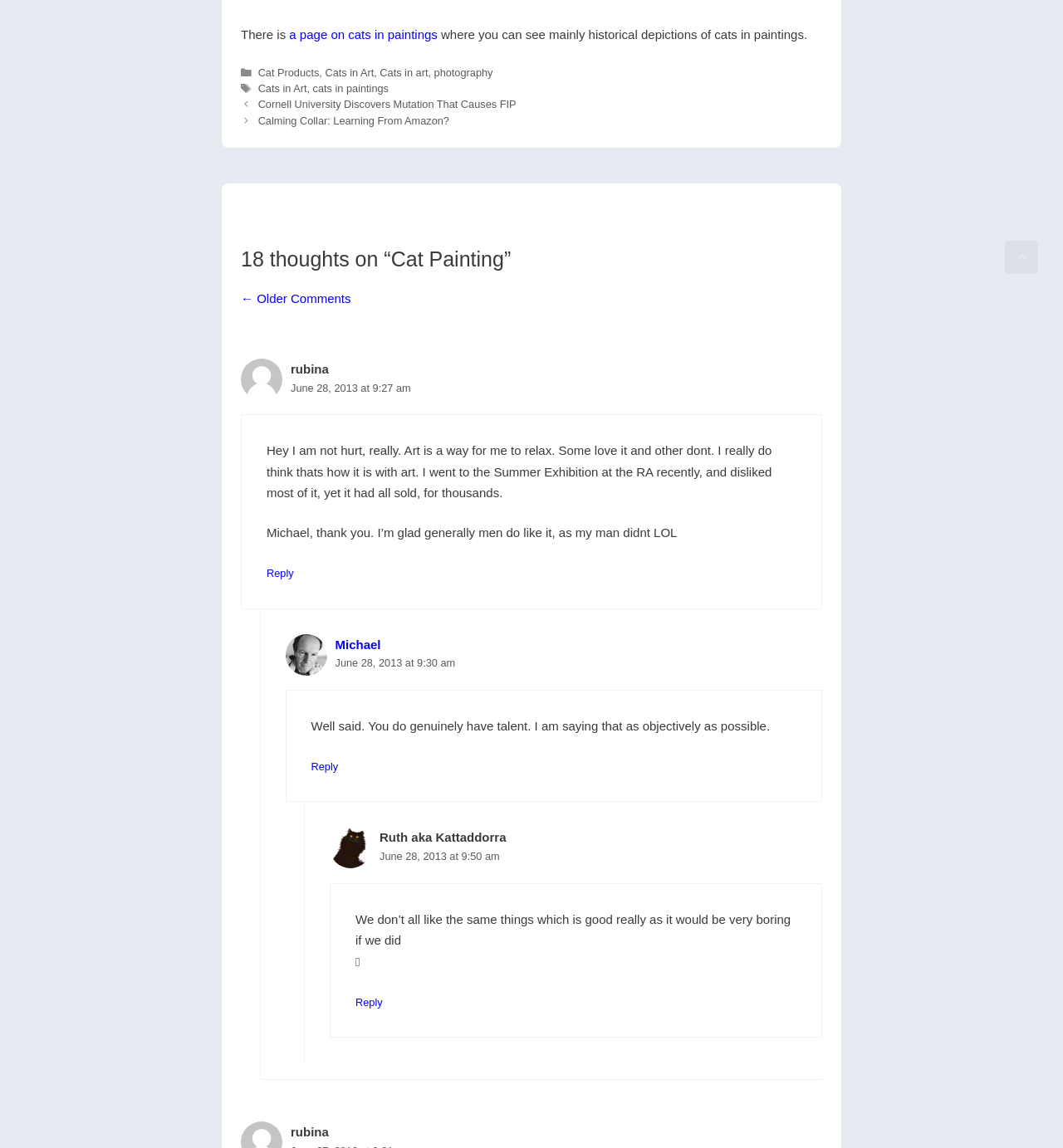Determine the bounding box coordinates of the region to click in order to accomplish the following instruction: "Reply to rubina's comment". Provide the coordinates as four float numbers between 0 and 1, specifically [left, top, right, bottom].

[0.251, 0.494, 0.276, 0.505]